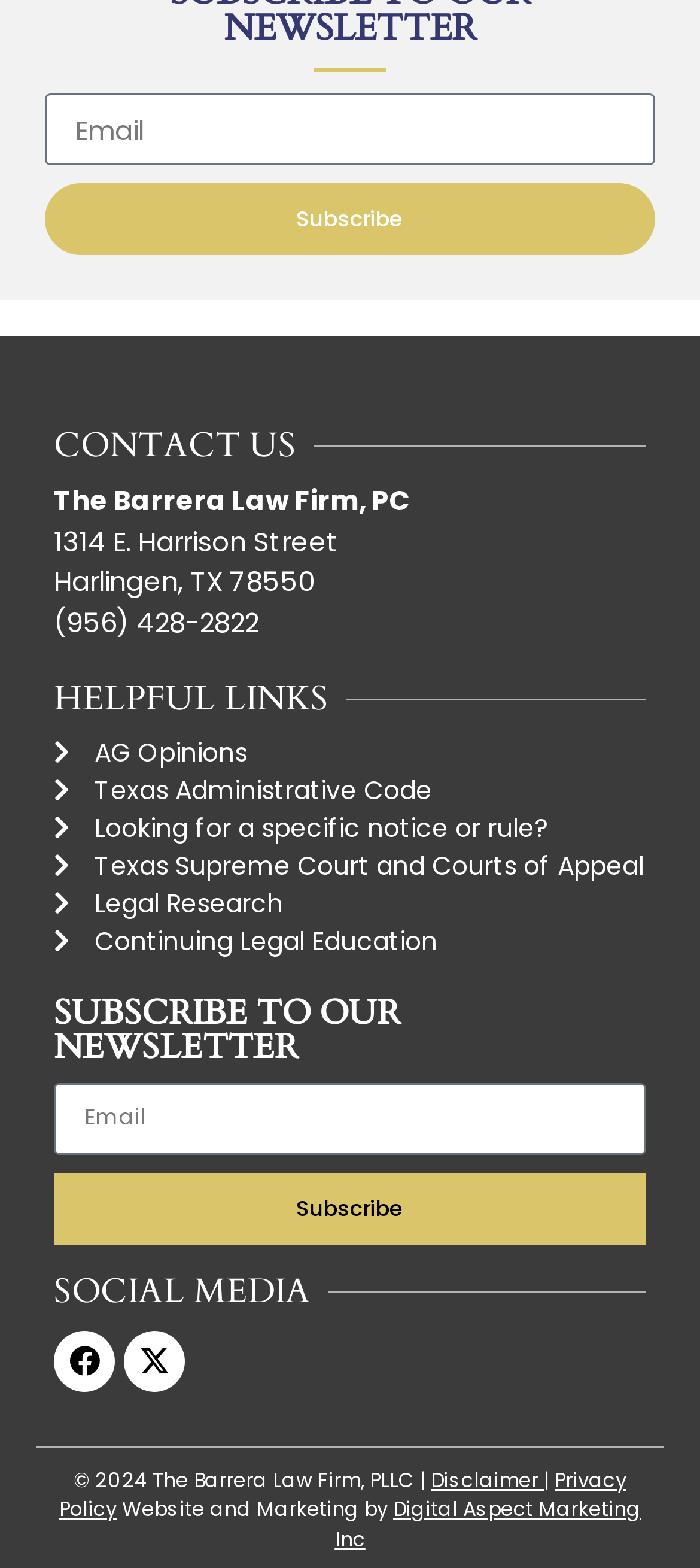Using the elements shown in the image, answer the question comprehensively: How many social media links are available?

I counted the number of social media links under the 'SOCIAL MEDIA' heading, which includes links to Facebook and Twitter, so there are 2 social media links available.